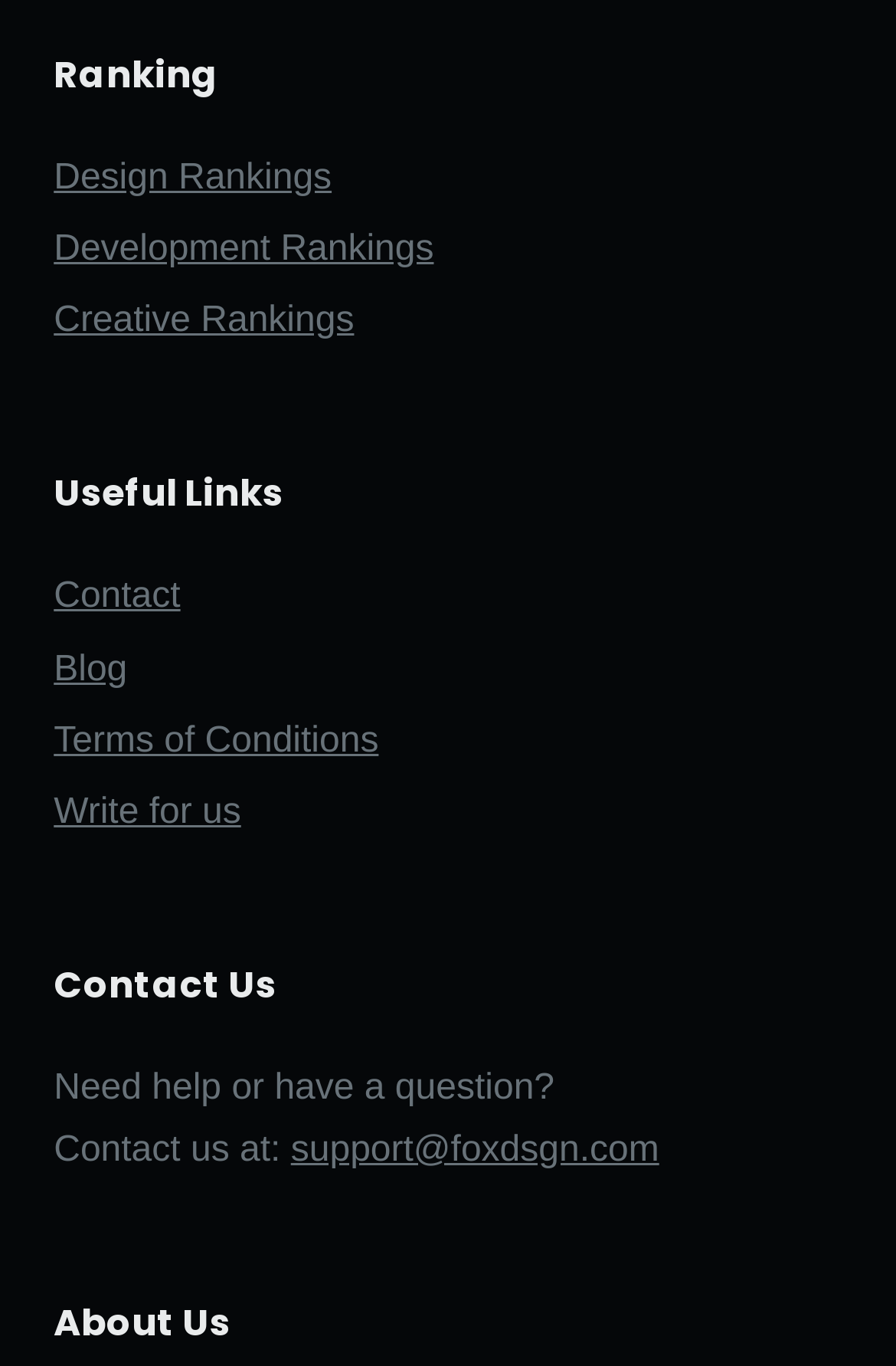Pinpoint the bounding box coordinates for the area that should be clicked to perform the following instruction: "Contact us".

[0.06, 0.423, 0.201, 0.451]